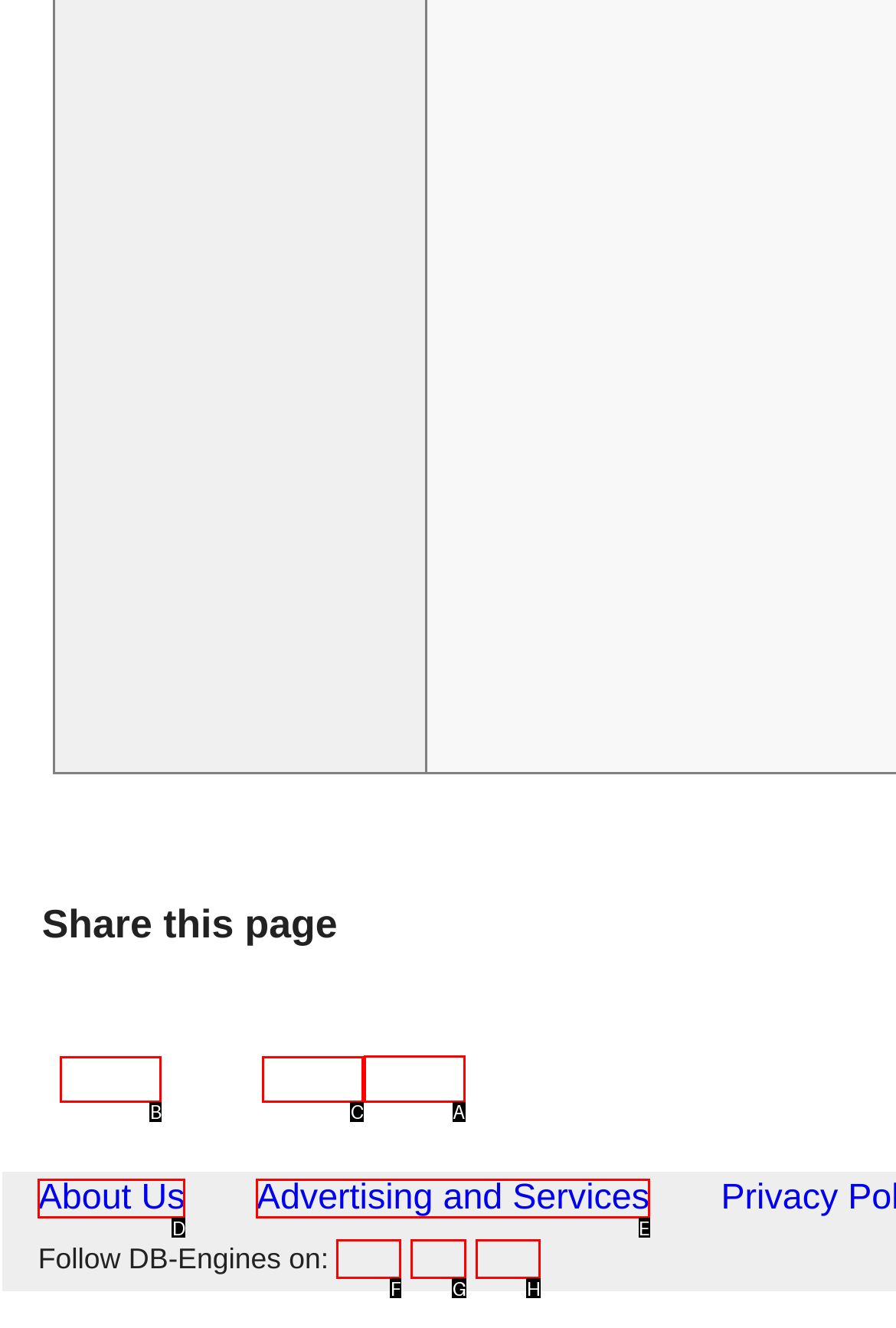What is the letter of the UI element you should click to Tweet? Provide the letter directly.

A